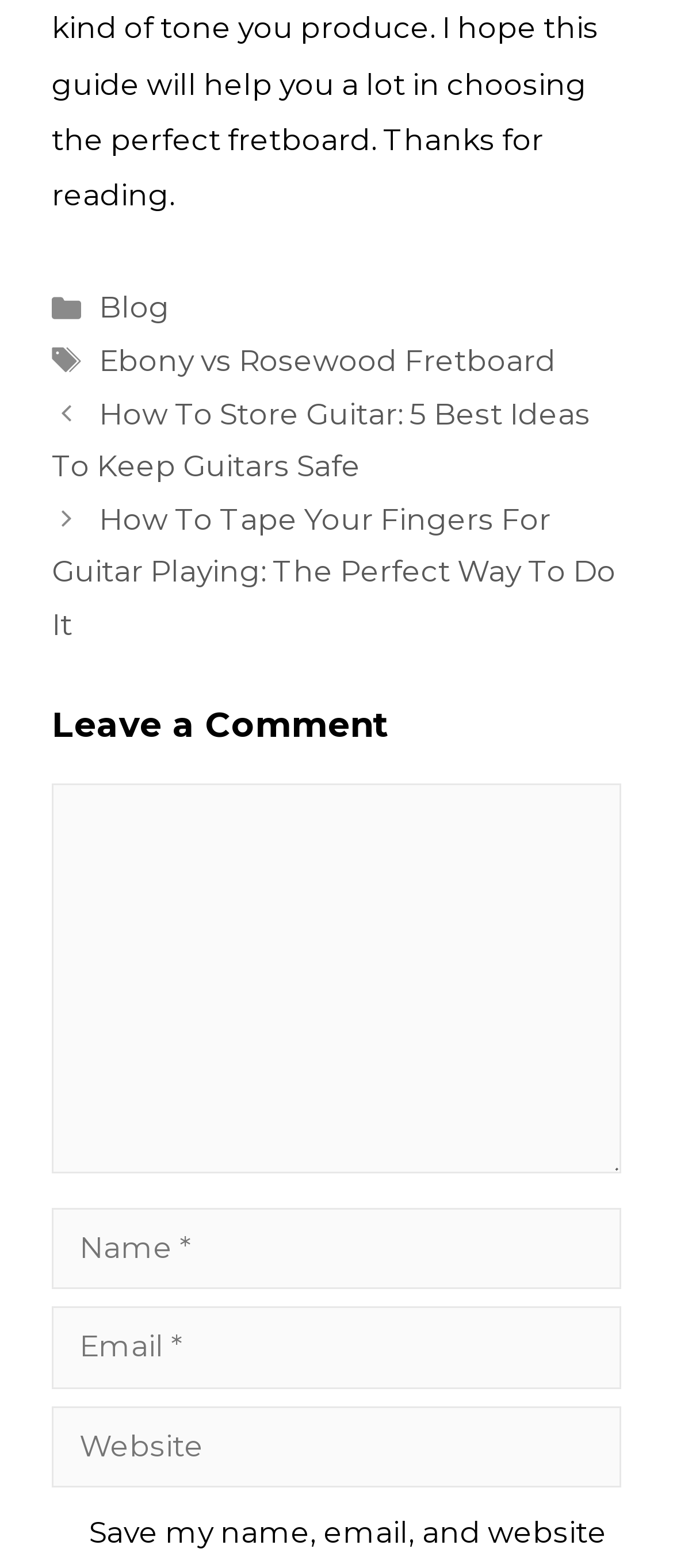Bounding box coordinates are specified in the format (top-left x, top-left y, bottom-right x, bottom-right y). All values are floating point numbers bounded between 0 and 1. Please provide the bounding box coordinate of the region this sentence describes: Blog

[0.147, 0.185, 0.252, 0.207]